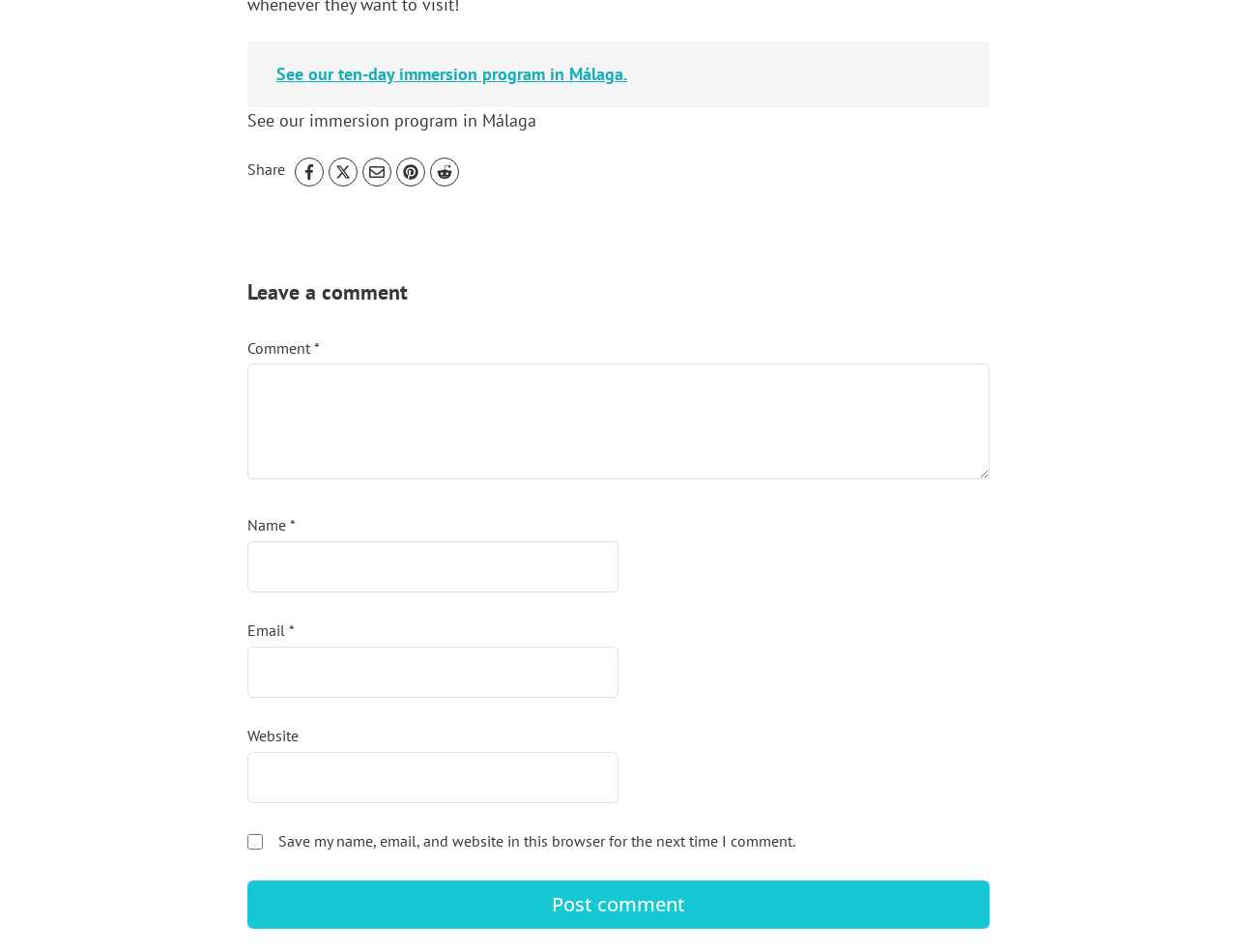Identify the bounding box coordinates of the clickable region required to complete the instruction: "Post a comment". The coordinates should be given as four float numbers within the range of 0 and 1, i.e., [left, top, right, bottom].

[0.2, 0.925, 0.8, 0.976]